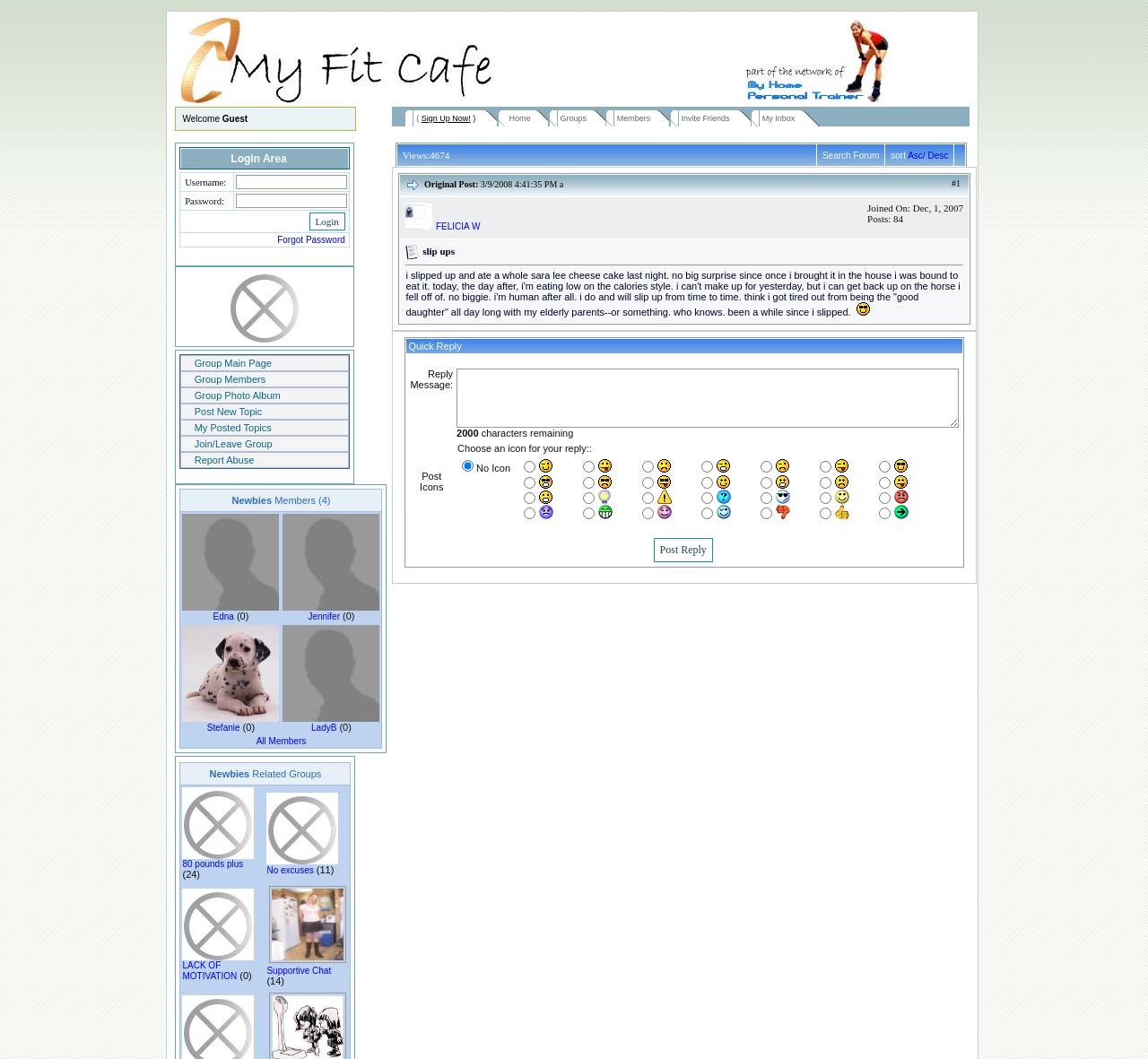Identify the bounding box coordinates of the clickable region to carry out the given instruction: "Click the Members link".

[0.535, 0.104, 0.572, 0.119]